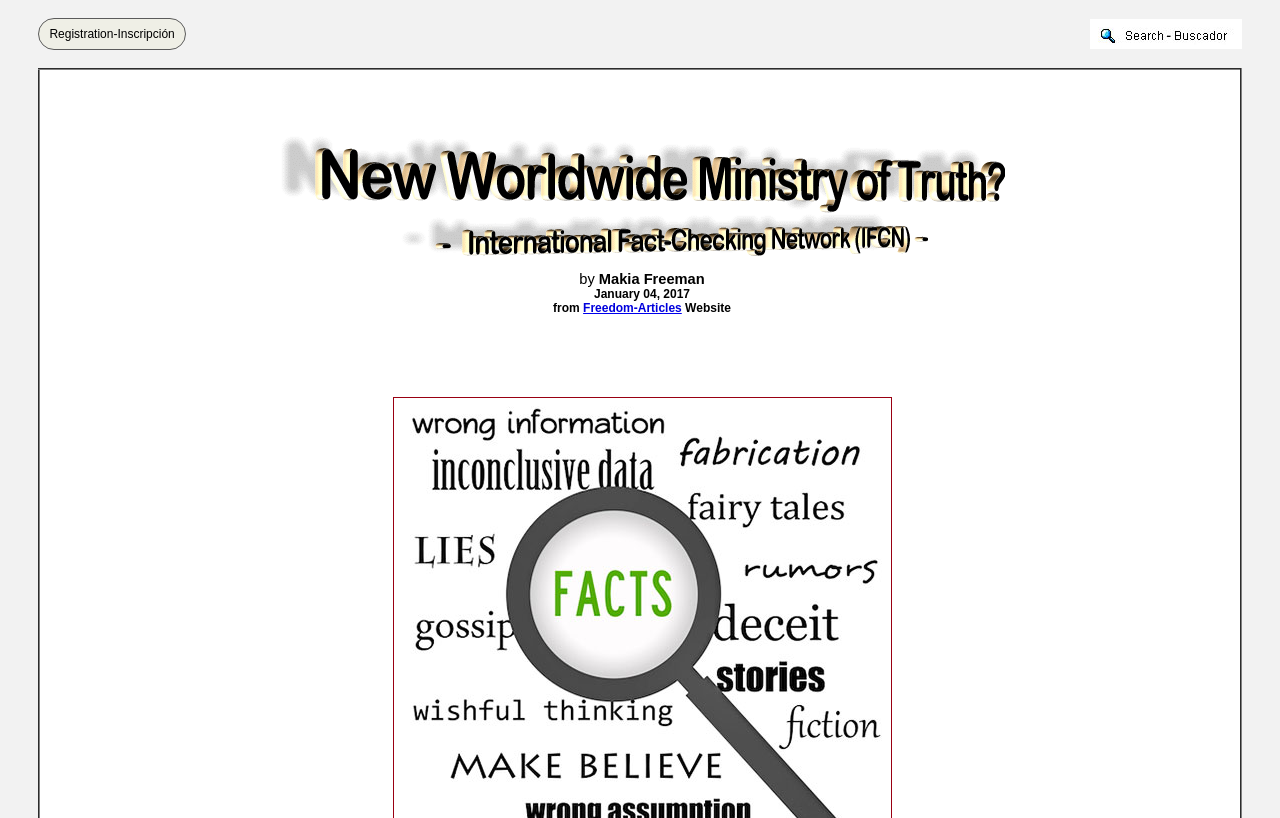Given the webpage screenshot and the description, determine the bounding box coordinates (top-left x, top-left y, bottom-right x, bottom-right y) that define the location of the UI element matching this description: Registration-Inscripción

[0.03, 0.022, 0.145, 0.061]